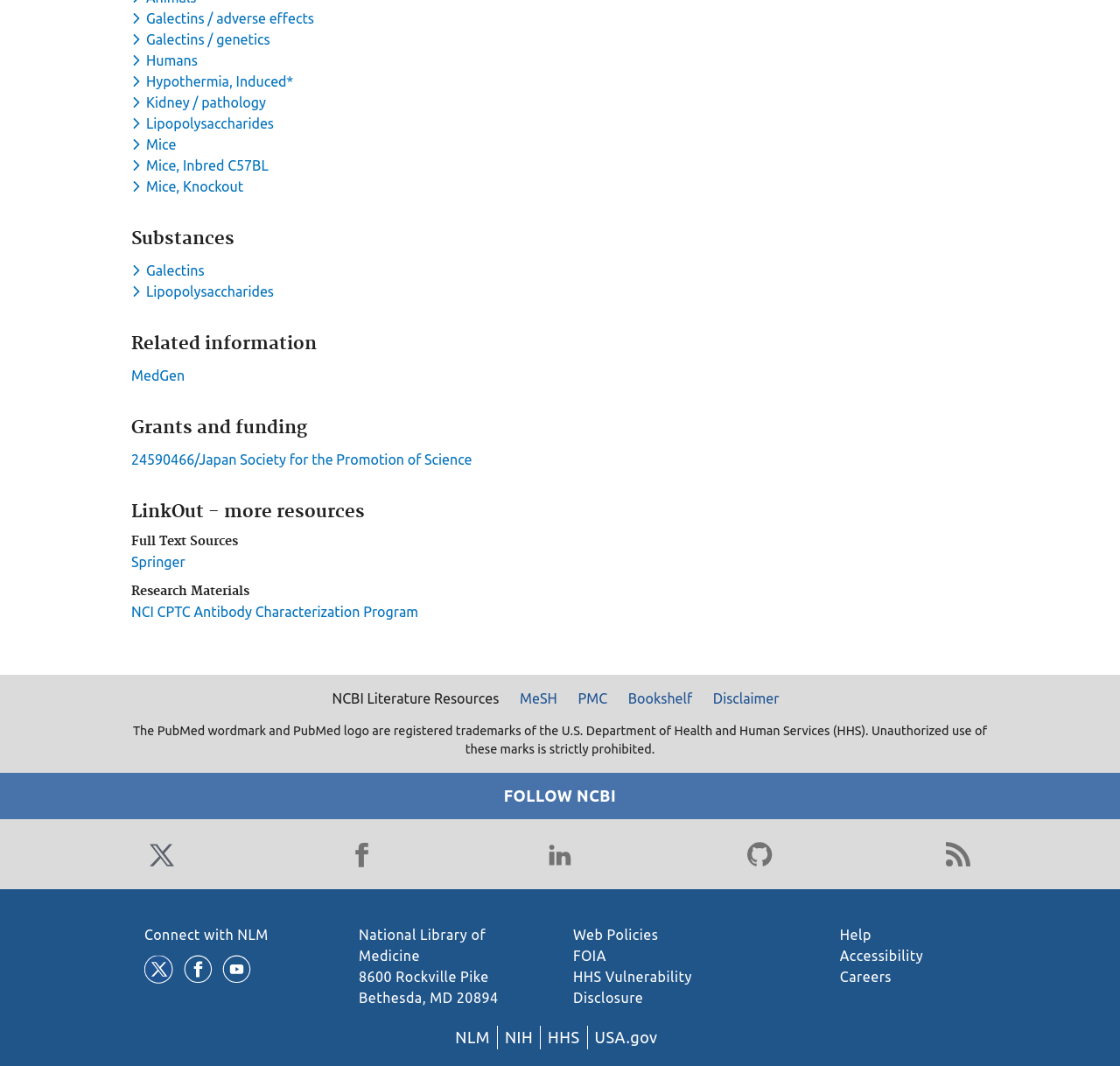Determine the bounding box coordinates of the clickable element necessary to fulfill the instruction: "Toggle dropdown menu for keyword Galectins / adverse effects". Provide the coordinates as four float numbers within the 0 to 1 range, i.e., [left, top, right, bottom].

[0.117, 0.01, 0.284, 0.025]